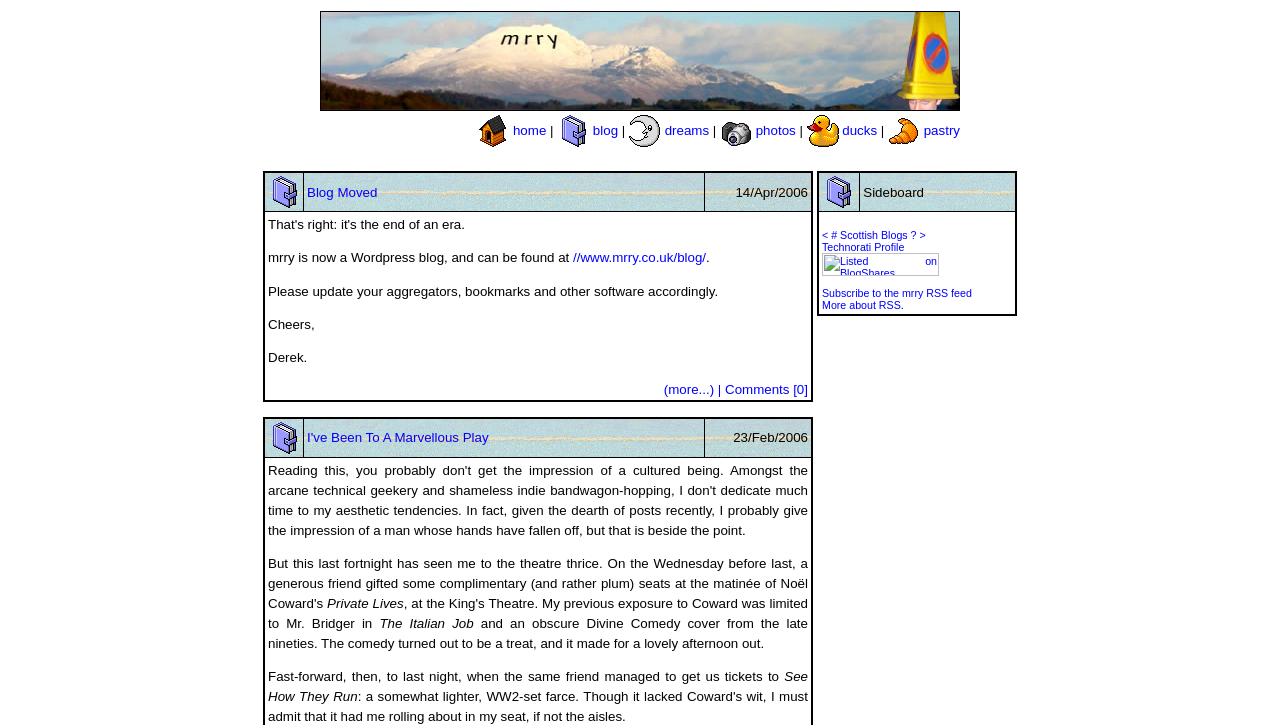Observe the image and answer the following question in detail: What is the name of the play mentioned in the second blog post?

The second blog post is located in the second LayoutTableRow element, which contains the text 'I've Been To A Marvellous Play'. This suggests that the name of the play mentioned in the second blog post is 'I've Been To A Marvellous Play'.